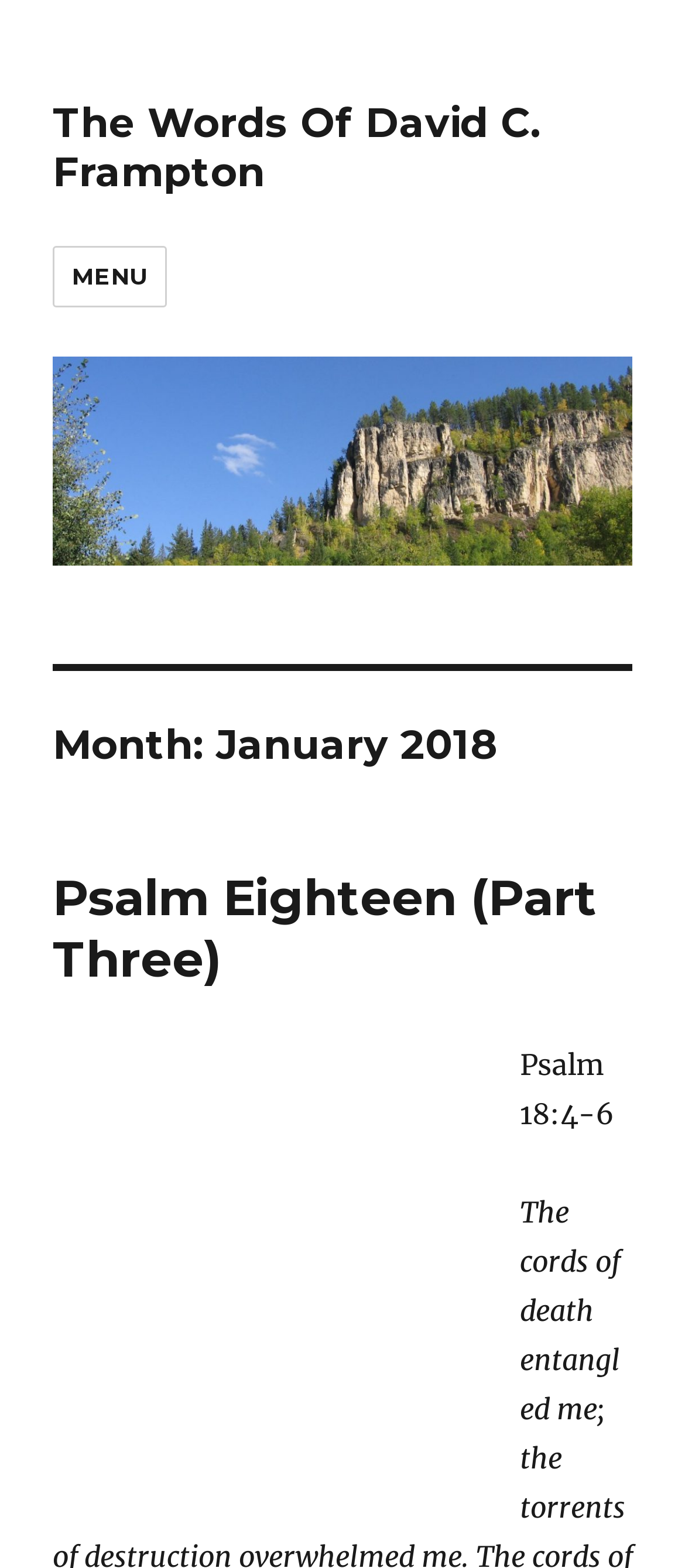Please find and report the primary heading text from the webpage.

Month: January 2018